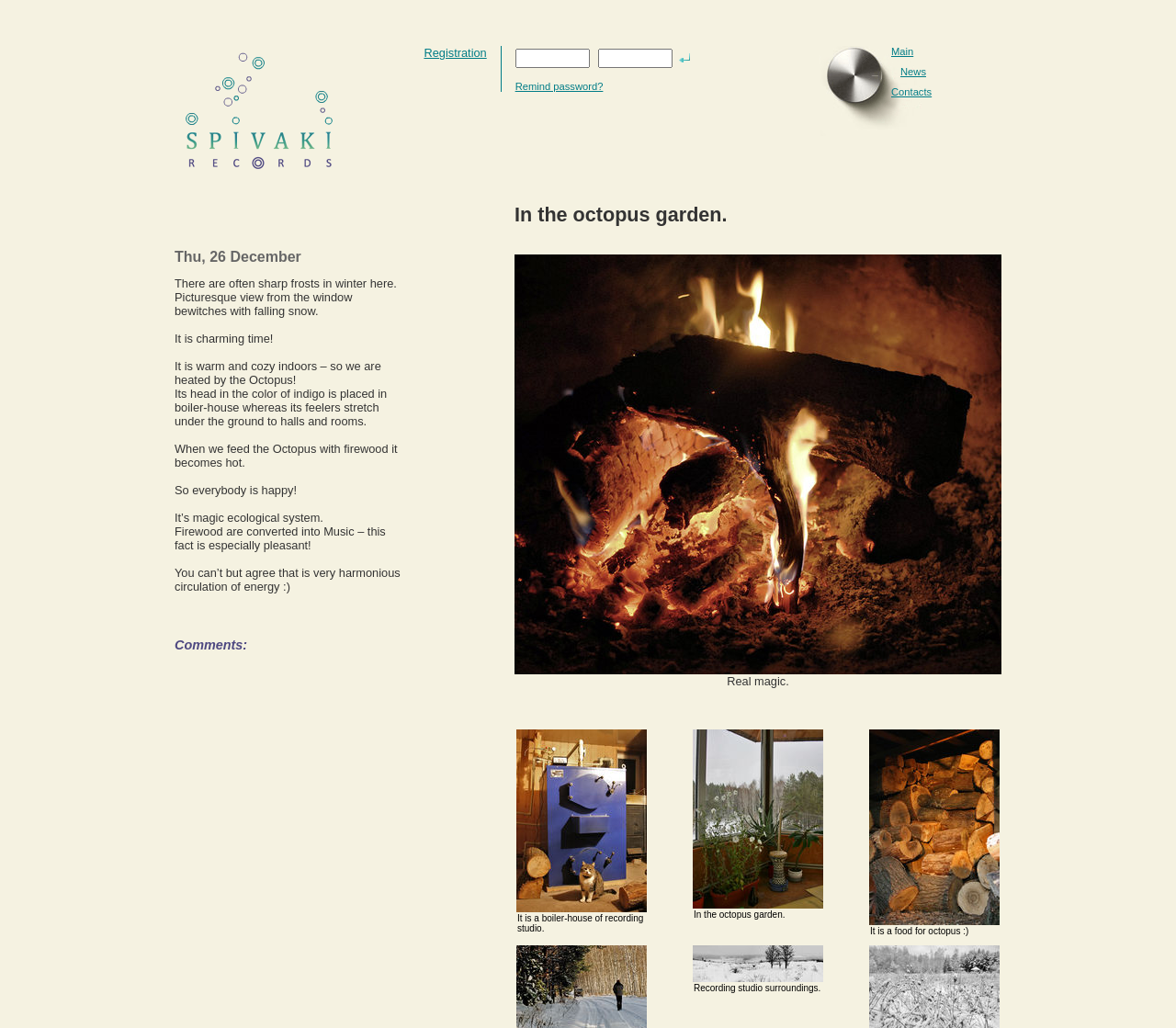Please identify the bounding box coordinates of the area that needs to be clicked to follow this instruction: "Click the Remind password? link".

[0.438, 0.079, 0.513, 0.089]